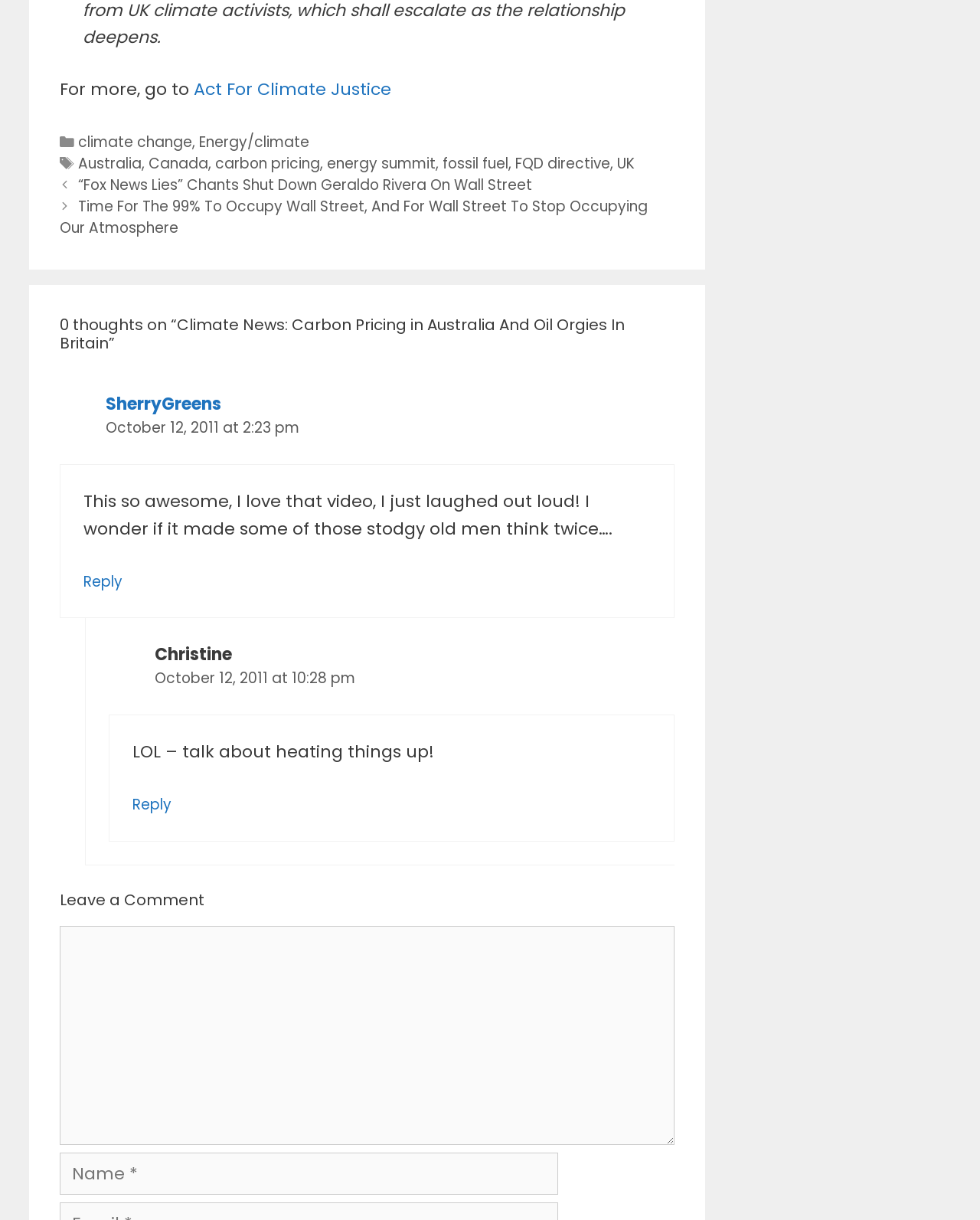Using the description "Act For Climate Justice", predict the bounding box of the relevant HTML element.

[0.197, 0.064, 0.399, 0.083]